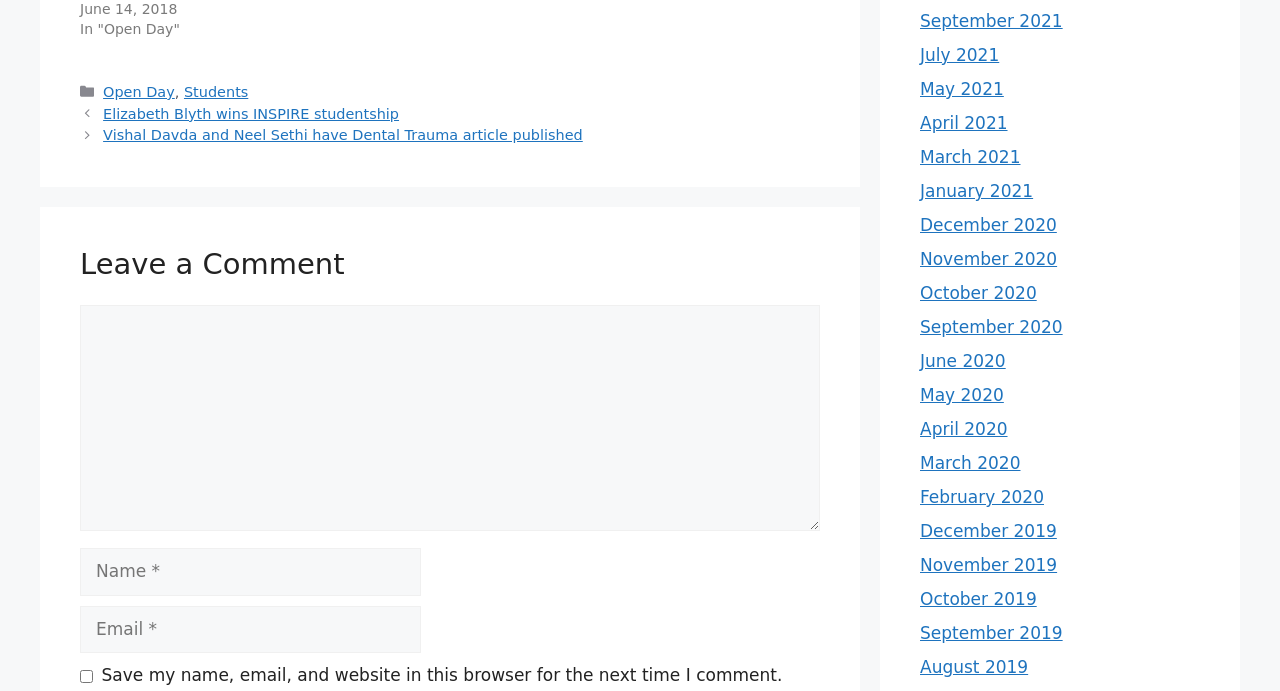Locate the bounding box of the UI element defined by this description: "November 2019". The coordinates should be given as four float numbers between 0 and 1, formatted as [left, top, right, bottom].

[0.719, 0.803, 0.826, 0.832]